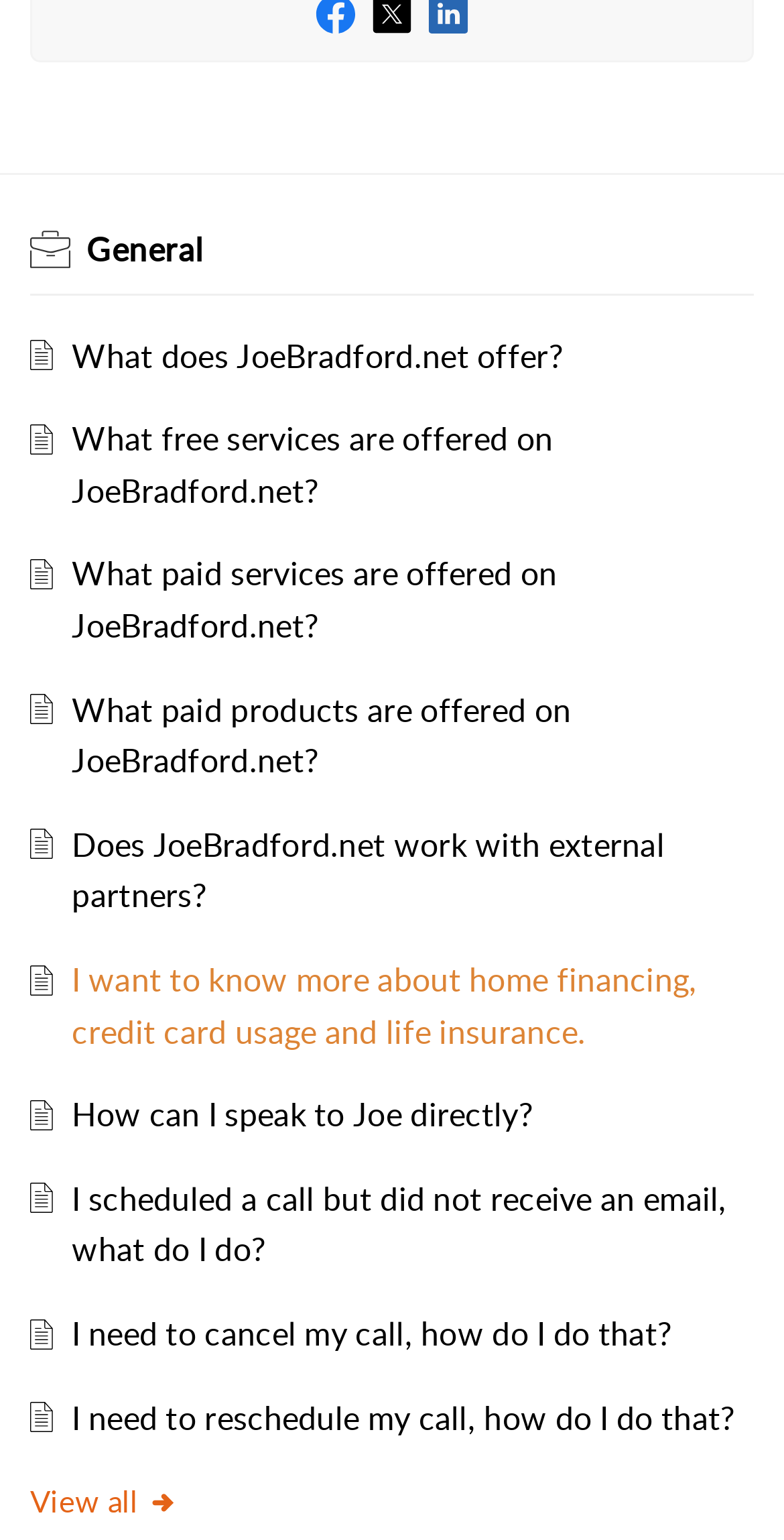Please identify the bounding box coordinates of the clickable element to fulfill the following instruction: "View all". The coordinates should be four float numbers between 0 and 1, i.e., [left, top, right, bottom].

[0.038, 0.961, 0.228, 0.988]